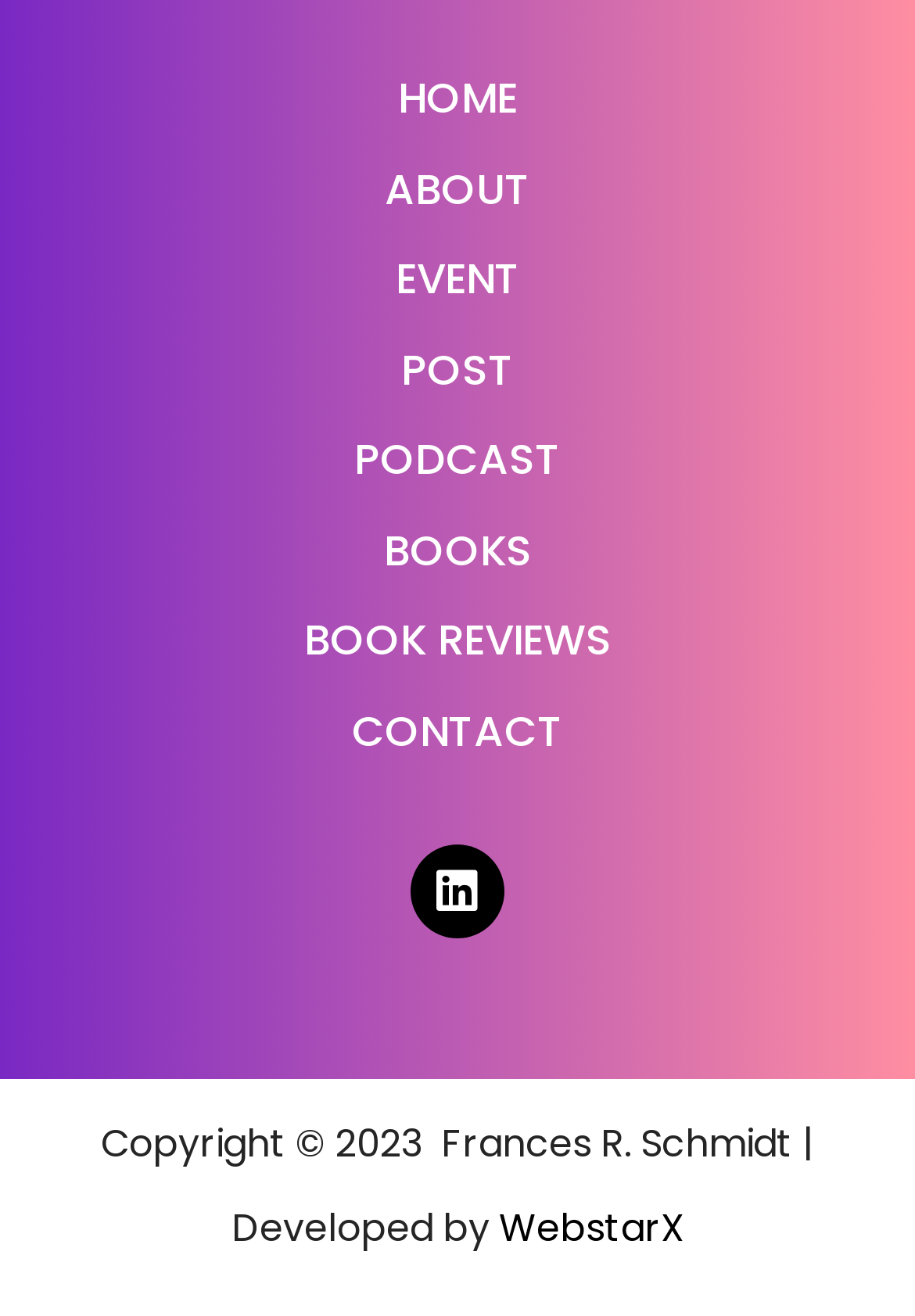Find the bounding box coordinates of the UI element according to this description: "Book Reviews".

[0.0, 0.455, 1.0, 0.52]